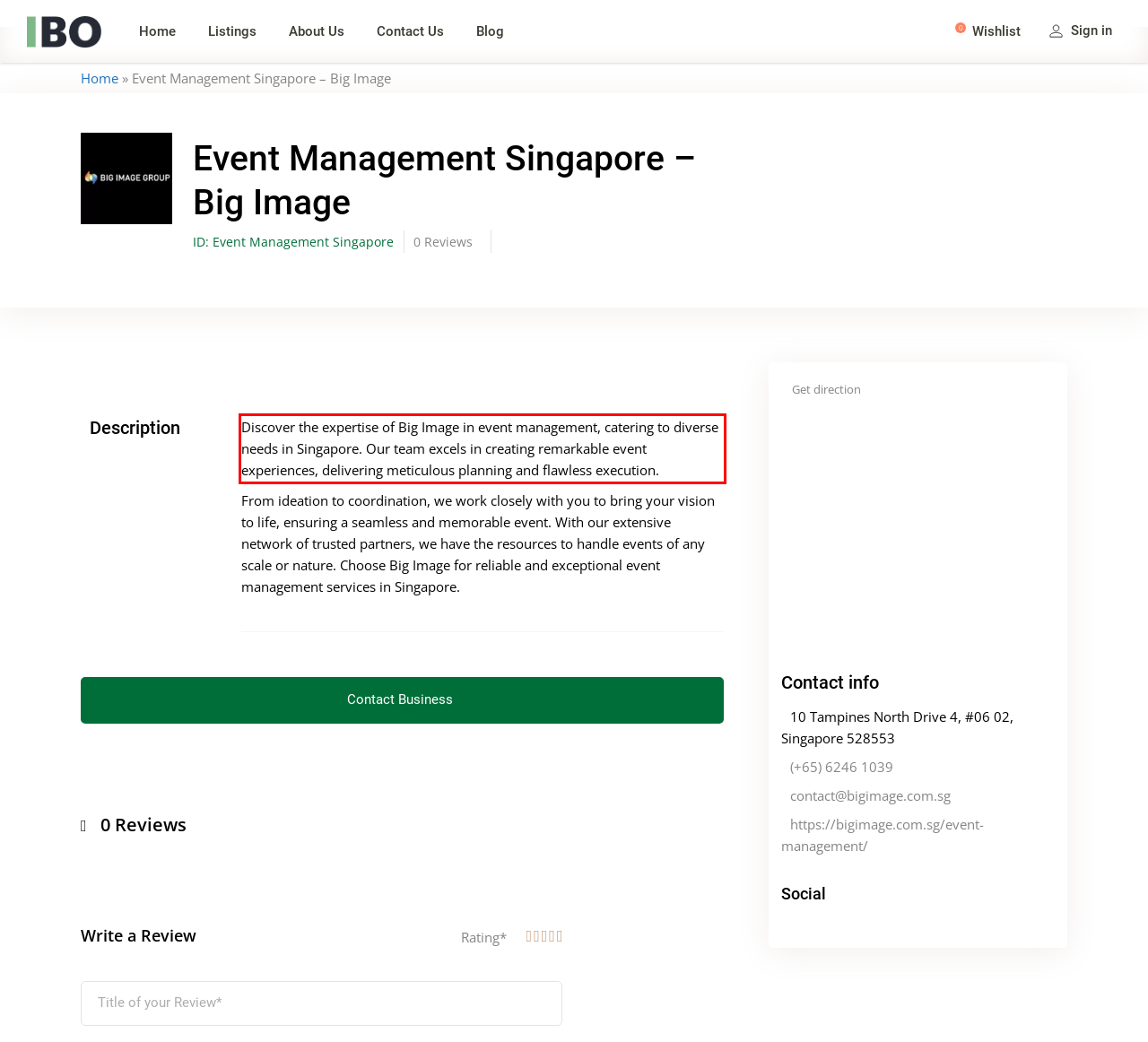You are provided with a screenshot of a webpage that includes a red bounding box. Extract and generate the text content found within the red bounding box.

Discover the expertise of Big Image in event management, catering to diverse needs in Singapore. Our team excels in creating remarkable event experiences, delivering meticulous planning and flawless execution.